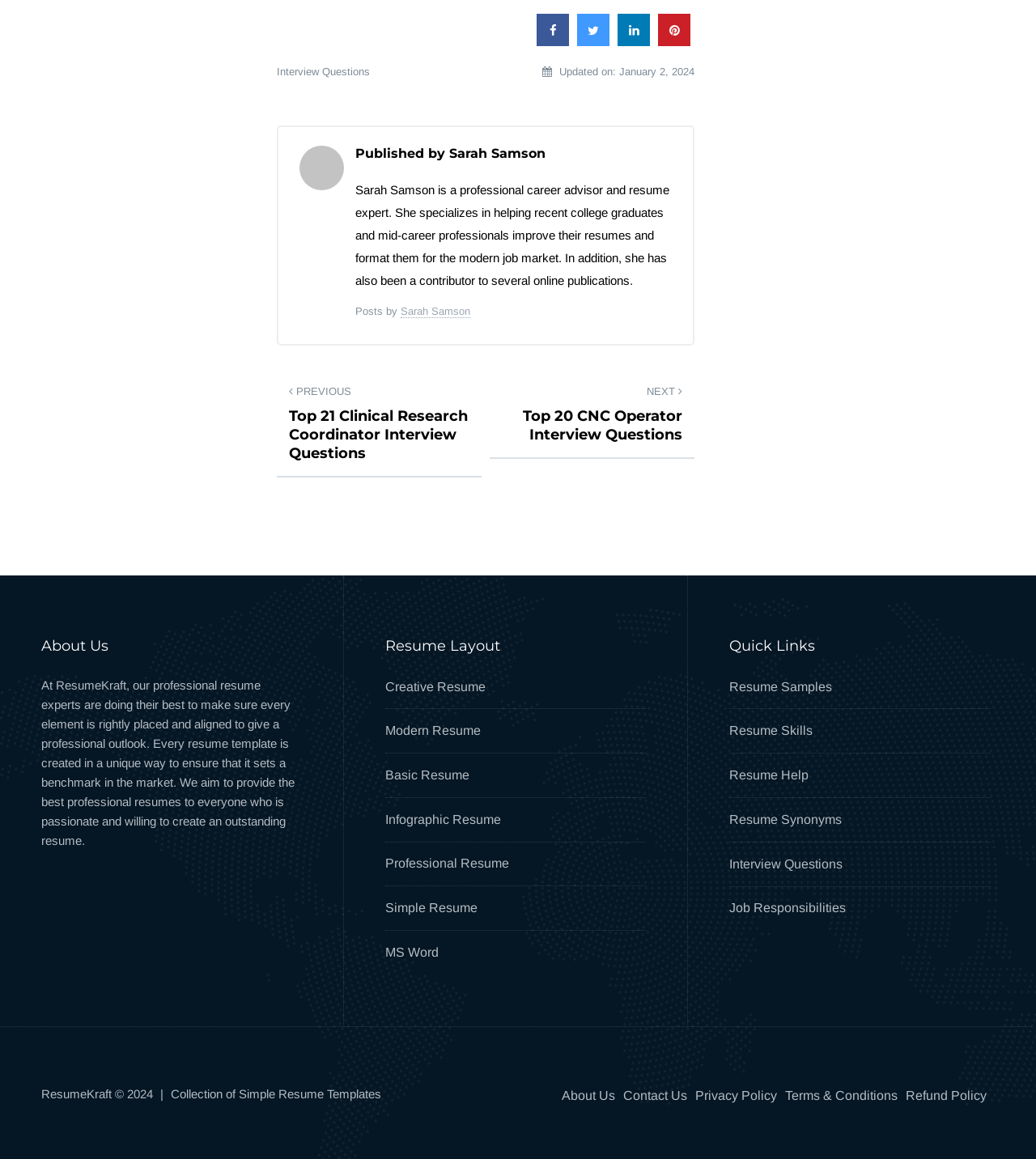Please locate the bounding box coordinates of the region I need to click to follow this instruction: "Visit the 'Resume Samples' page".

[0.704, 0.586, 0.803, 0.598]